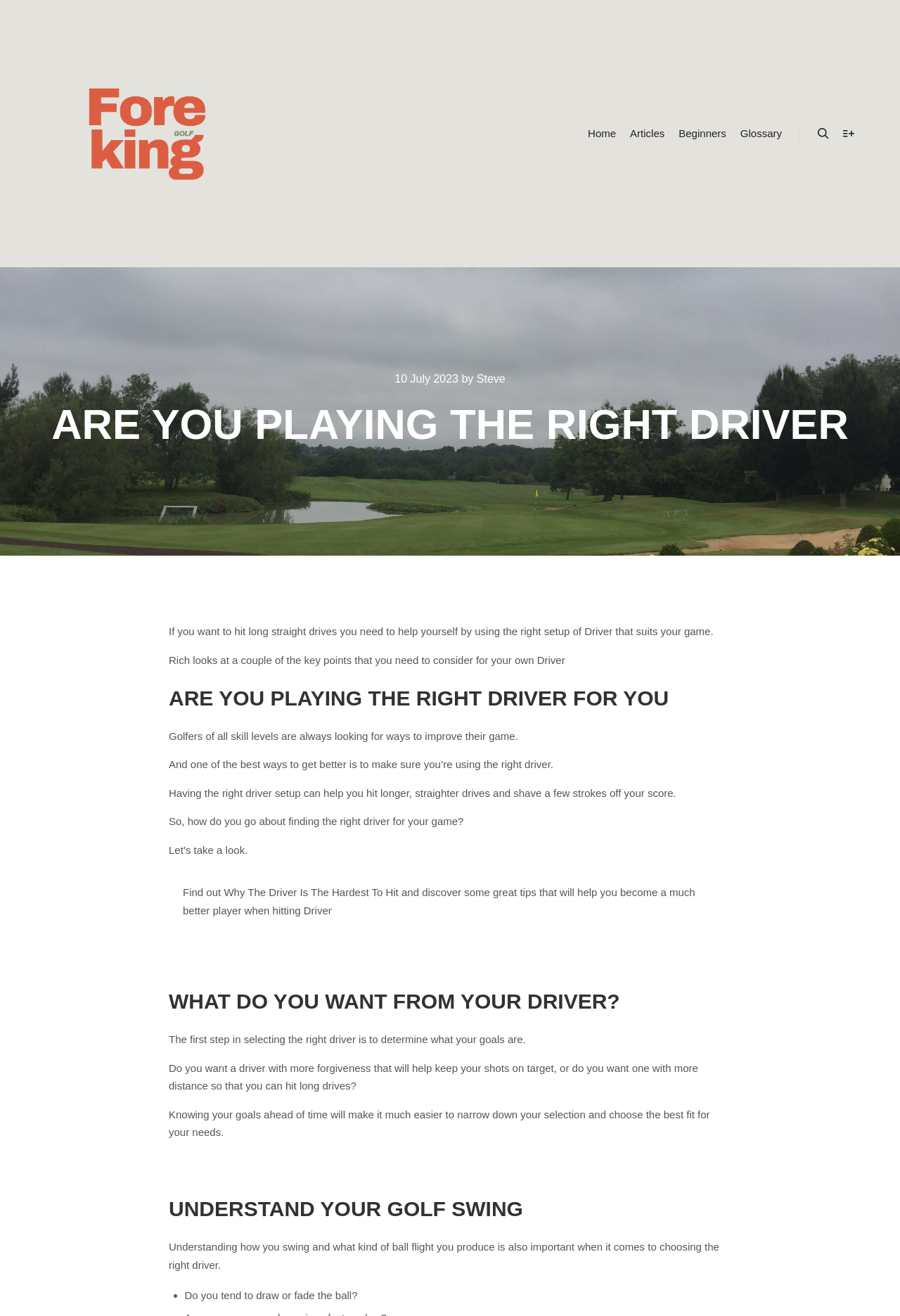Please give a short response to the question using one word or a phrase:
What is the date of the article?

10 July 2023